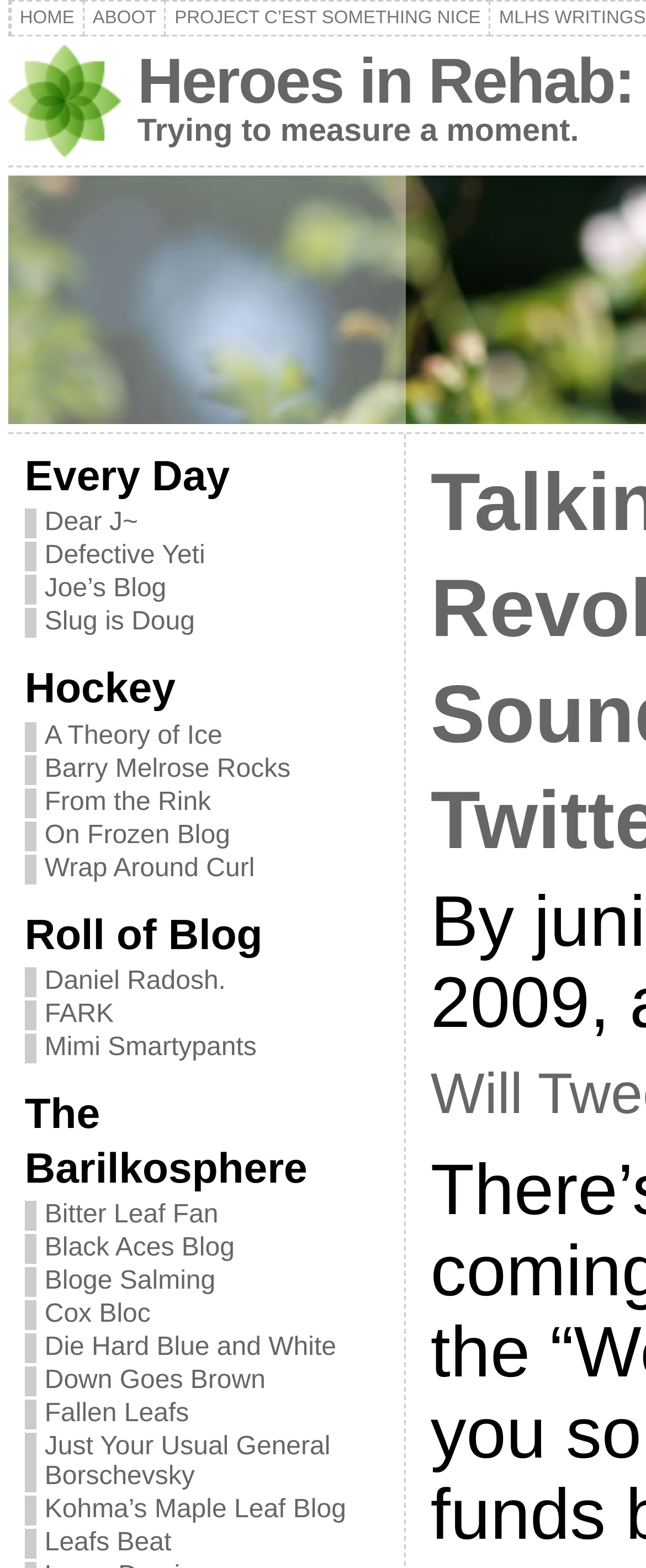Answer succinctly with a single word or phrase:
How many links are on this webpage?

21